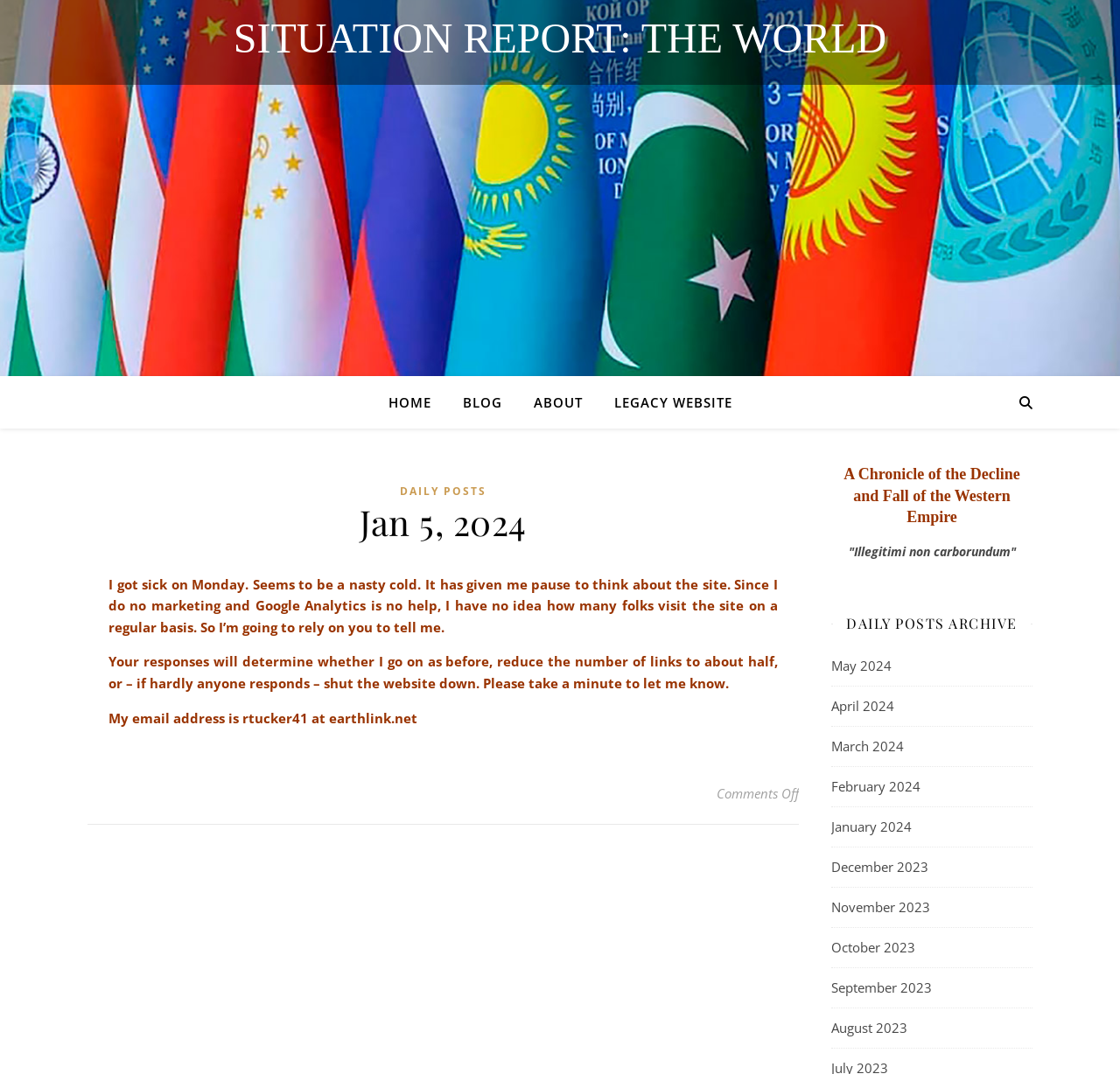What is the author's email address?
Refer to the image and provide a concise answer in one word or phrase.

rtucker41 at earthlink.net